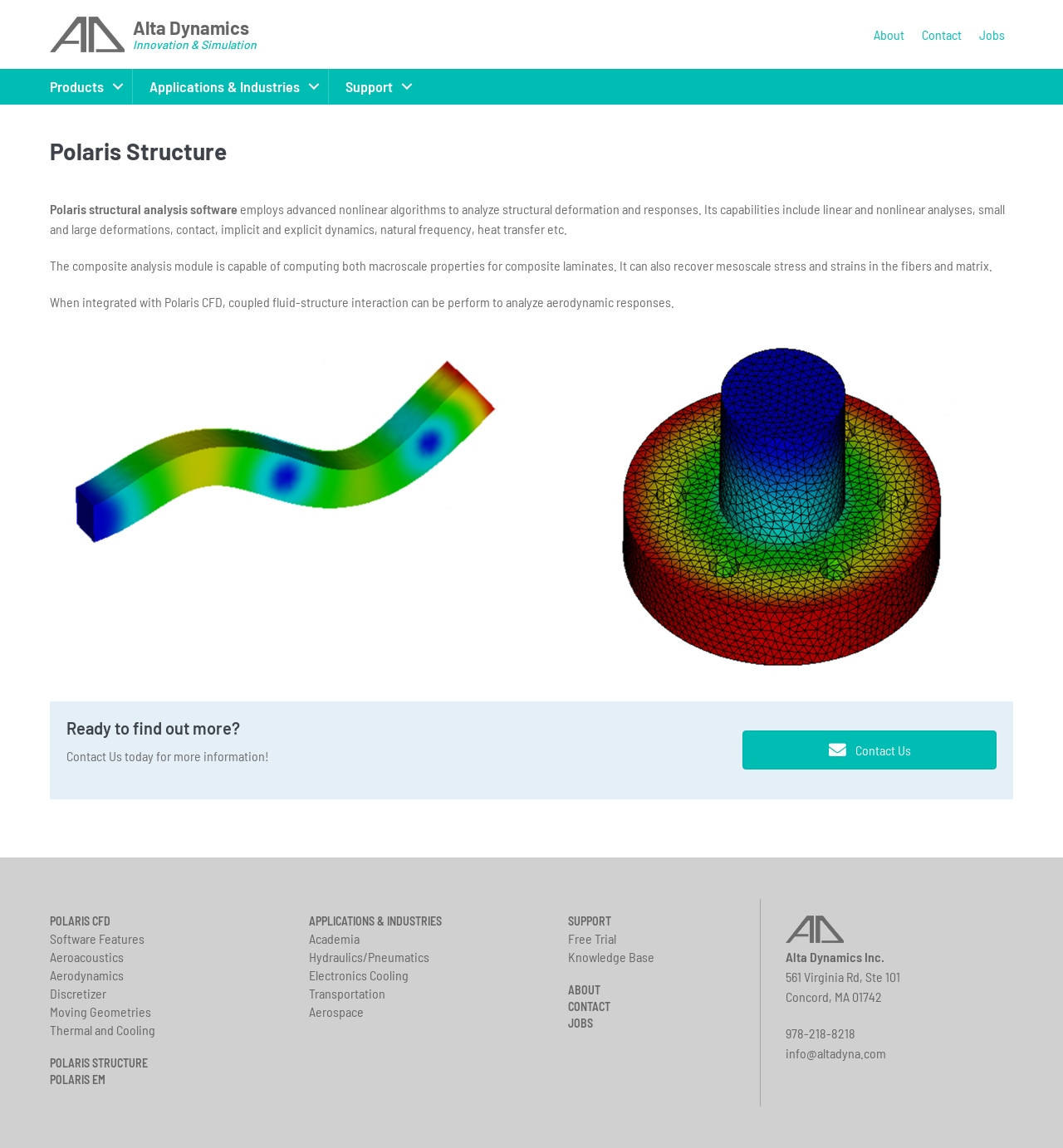What is the call to action in the layout table?
Refer to the image and give a detailed answer to the question.

In the layout table, there is a call to action that says 'Ready to find out more?' followed by a button that says 'Contact Us'. This is an invitation to the user to contact the company for more information.